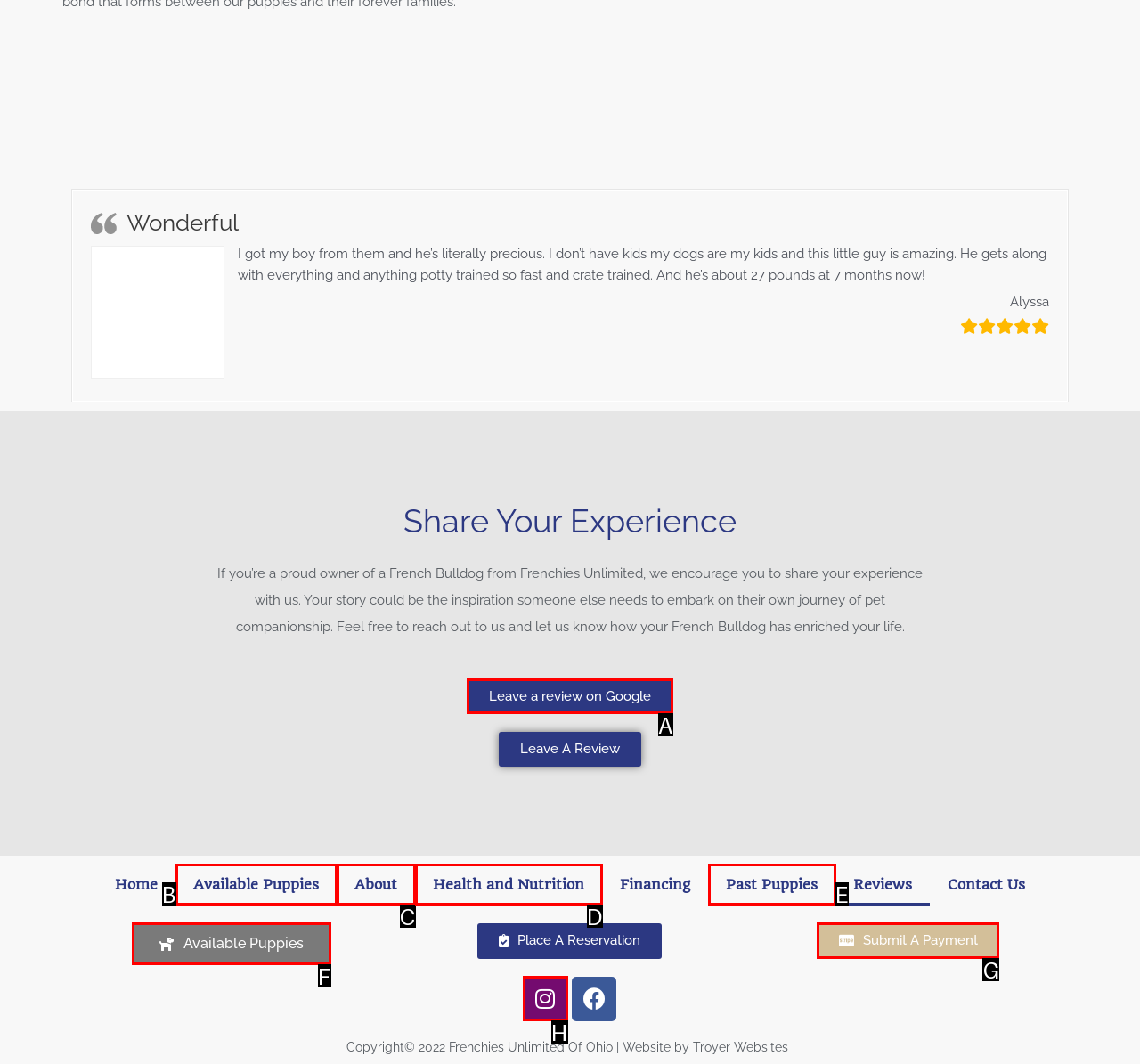To complete the instruction: Click on 'Leave a review on Google', which HTML element should be clicked?
Respond with the option's letter from the provided choices.

A